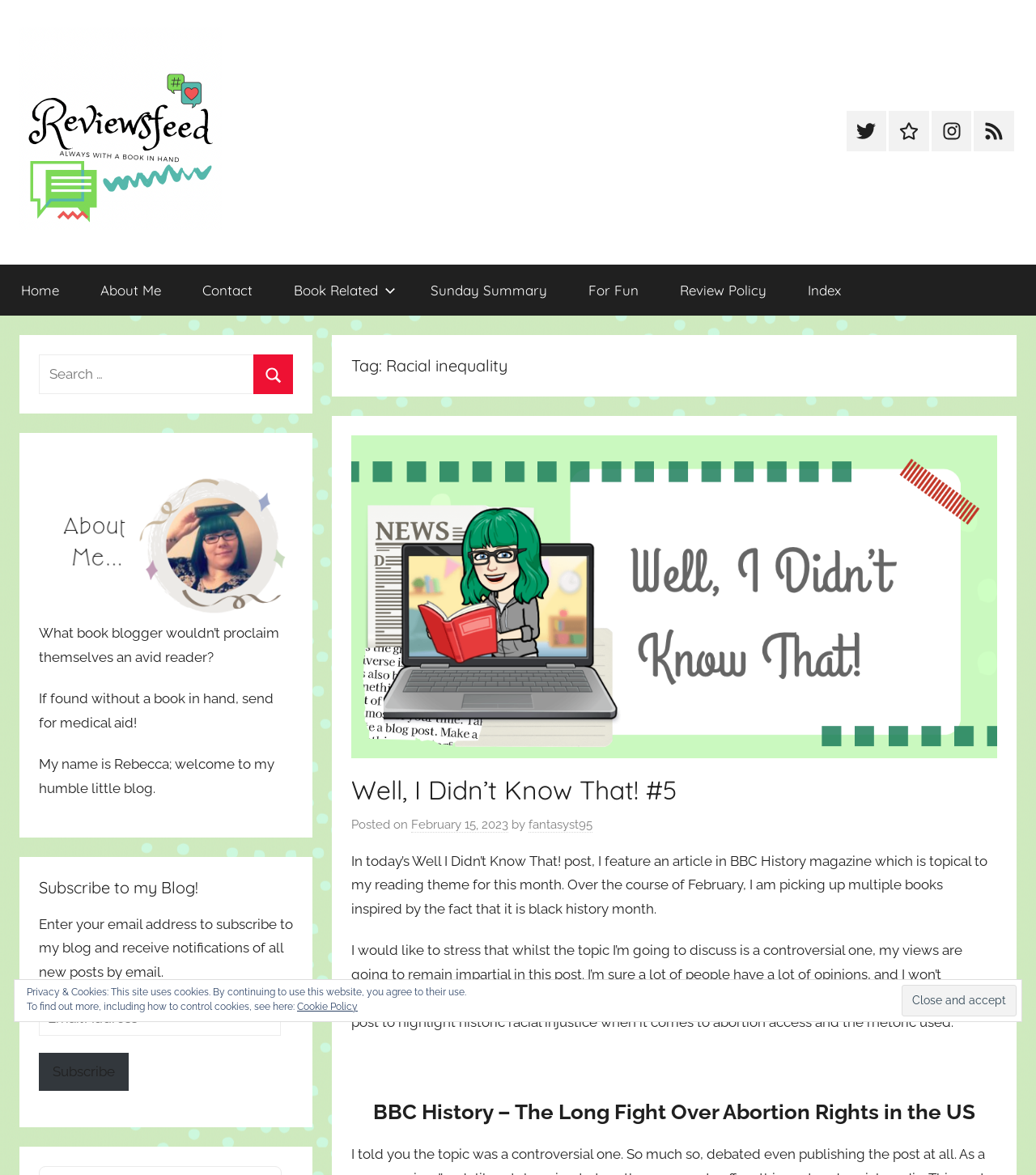Locate the bounding box coordinates for the element described below: "Twitter". The coordinates must be four float values between 0 and 1, formatted as [left, top, right, bottom].

[0.817, 0.094, 0.856, 0.129]